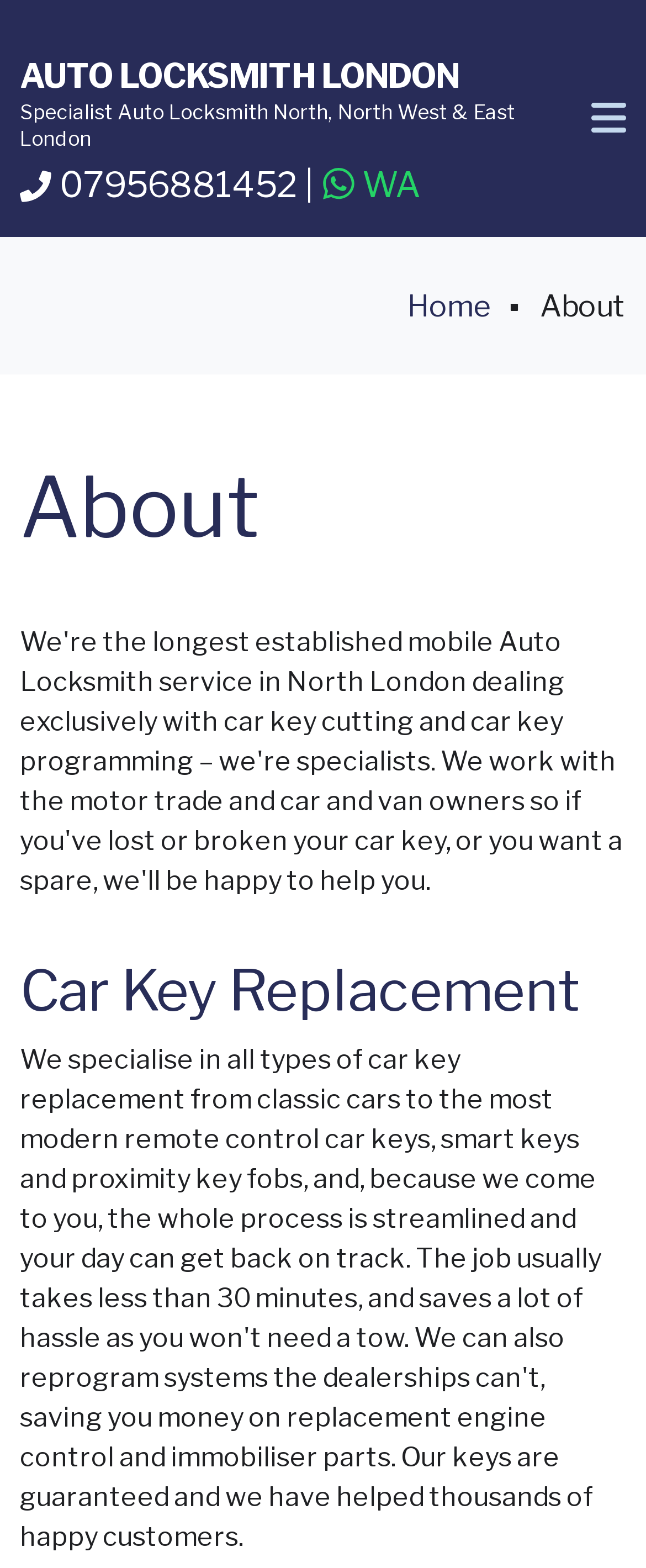Please provide the bounding box coordinates in the format (top-left x, top-left y, bottom-right x, bottom-right y). Remember, all values are floating point numbers between 0 and 1. What is the bounding box coordinate of the region described as: 07956881452

[0.031, 0.105, 0.459, 0.131]